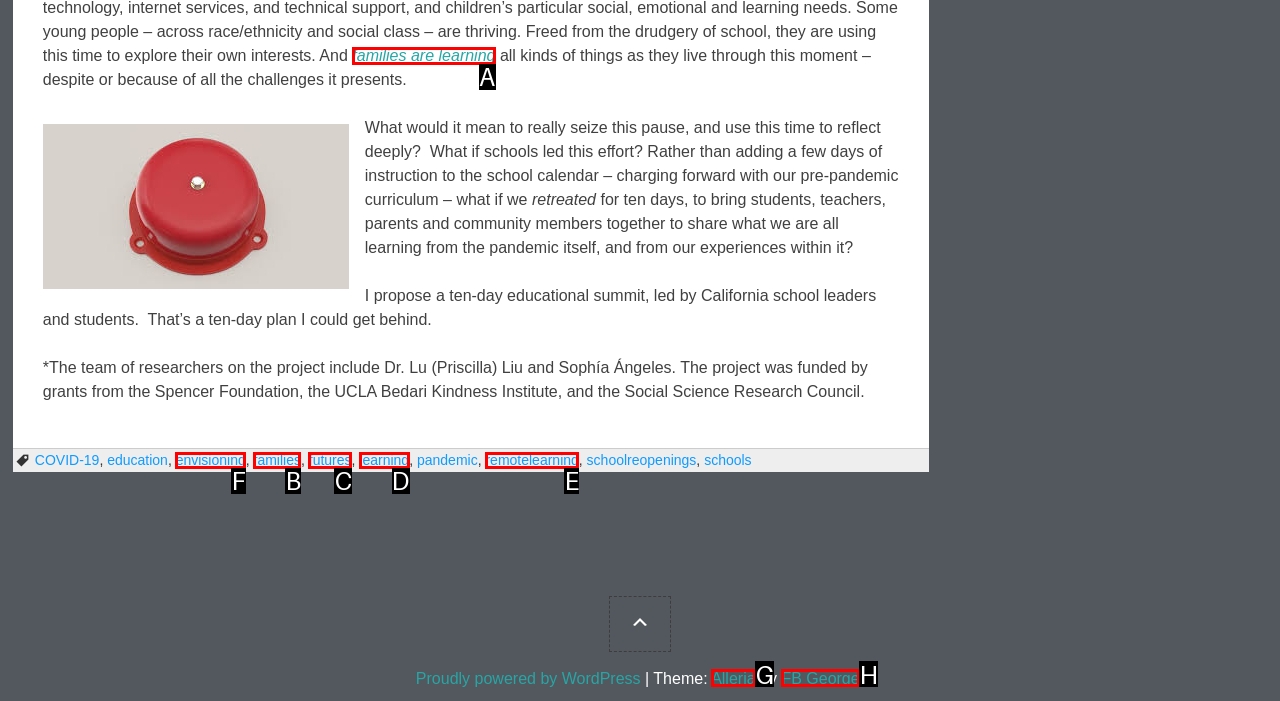Identify the correct UI element to click for the following task: read more about 'envisioning' Choose the option's letter based on the given choices.

F